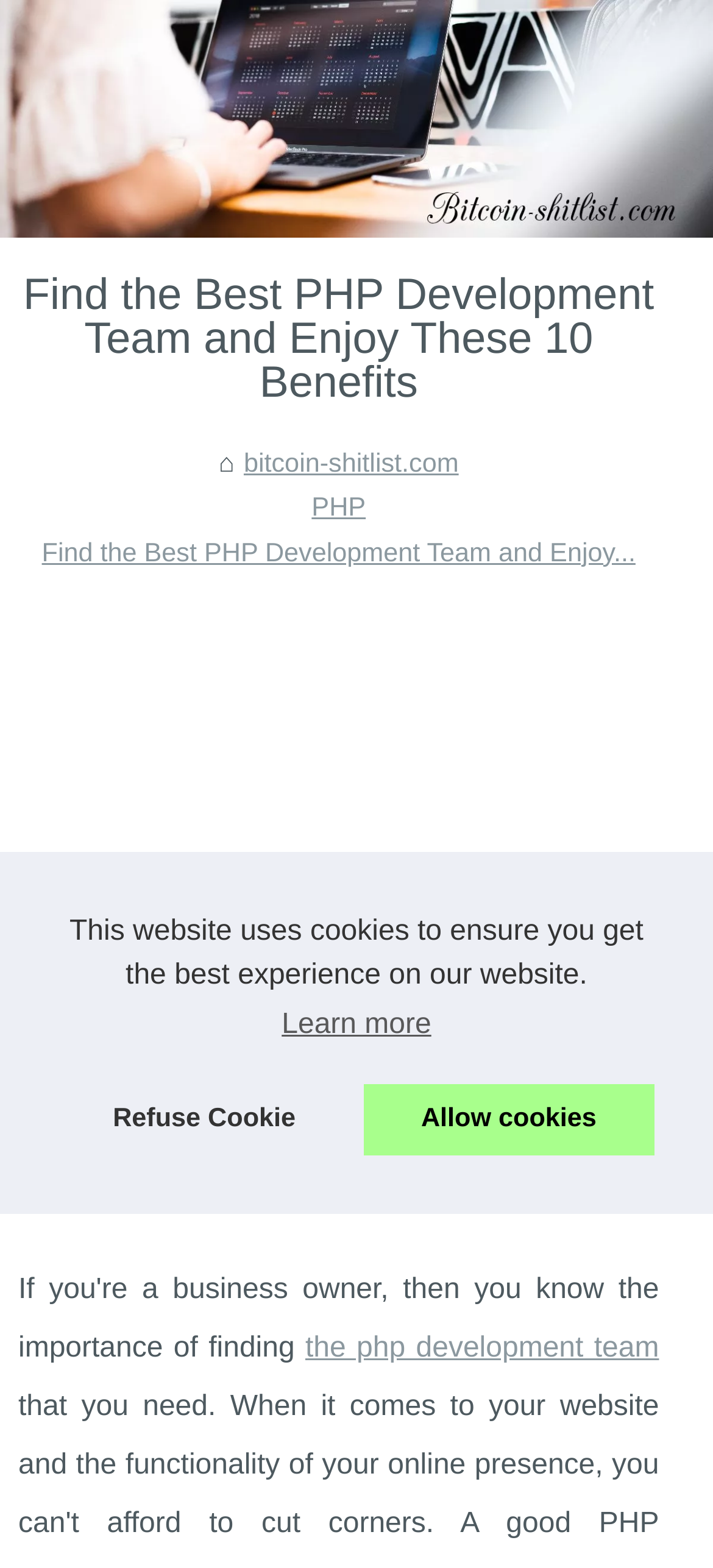Provide your answer to the question using just one word or phrase: What is the link text that mentions PHP?

PHP